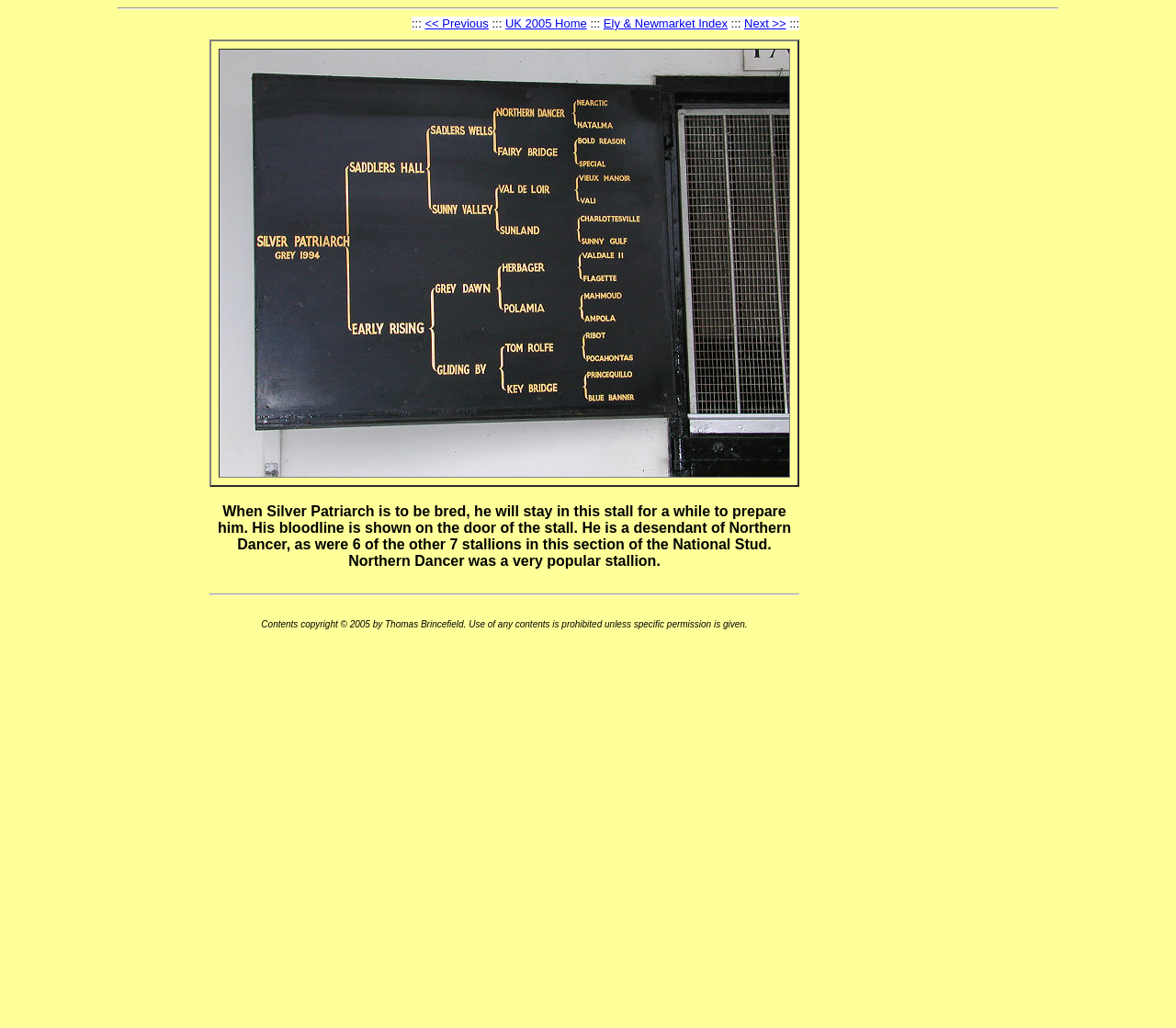What is the name of the stallion in the picture?
Look at the screenshot and respond with one word or a short phrase.

Silver Patriarch